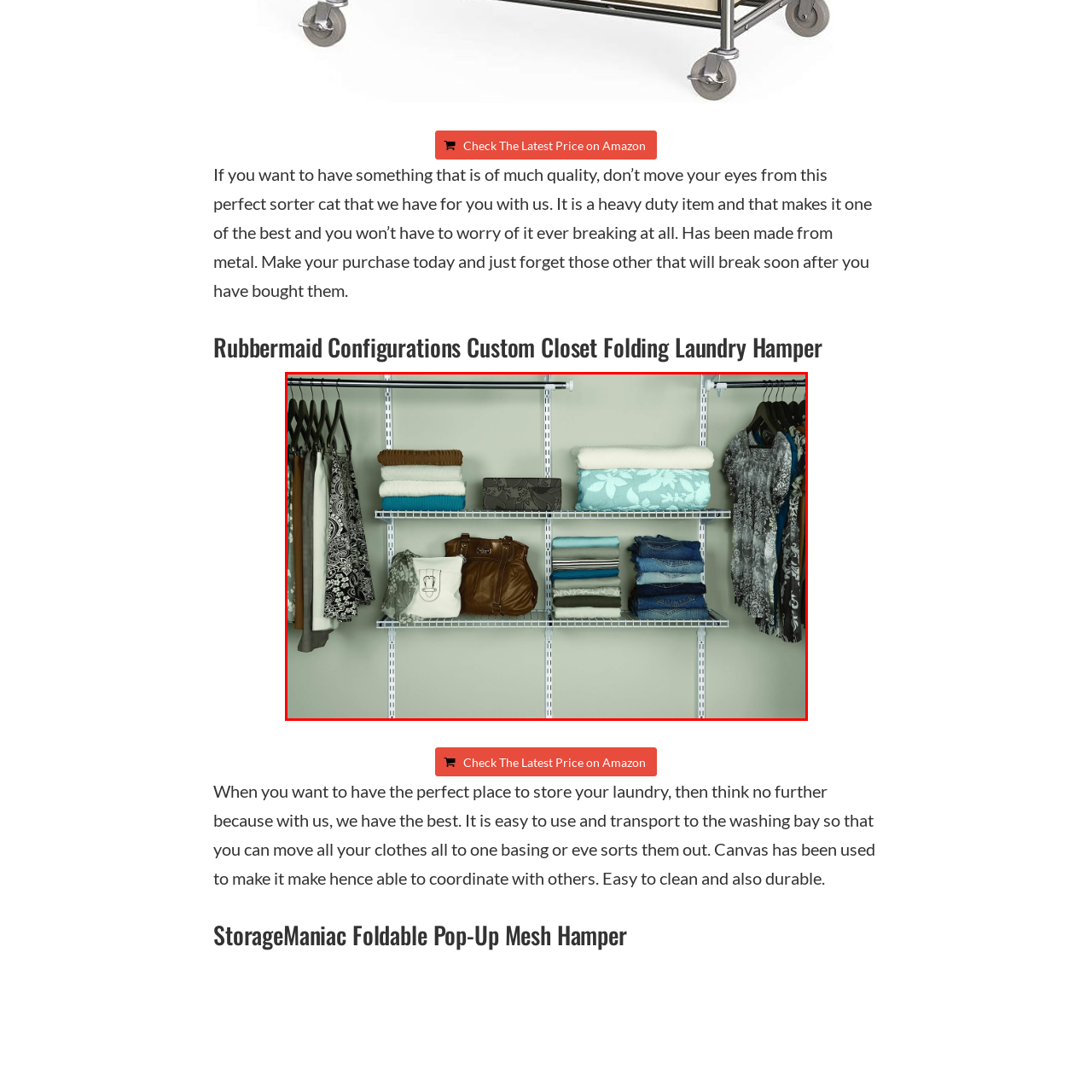Look at the image enclosed within the red outline and answer the question with a single word or phrase:
What color are the walls in the closet?

Light green